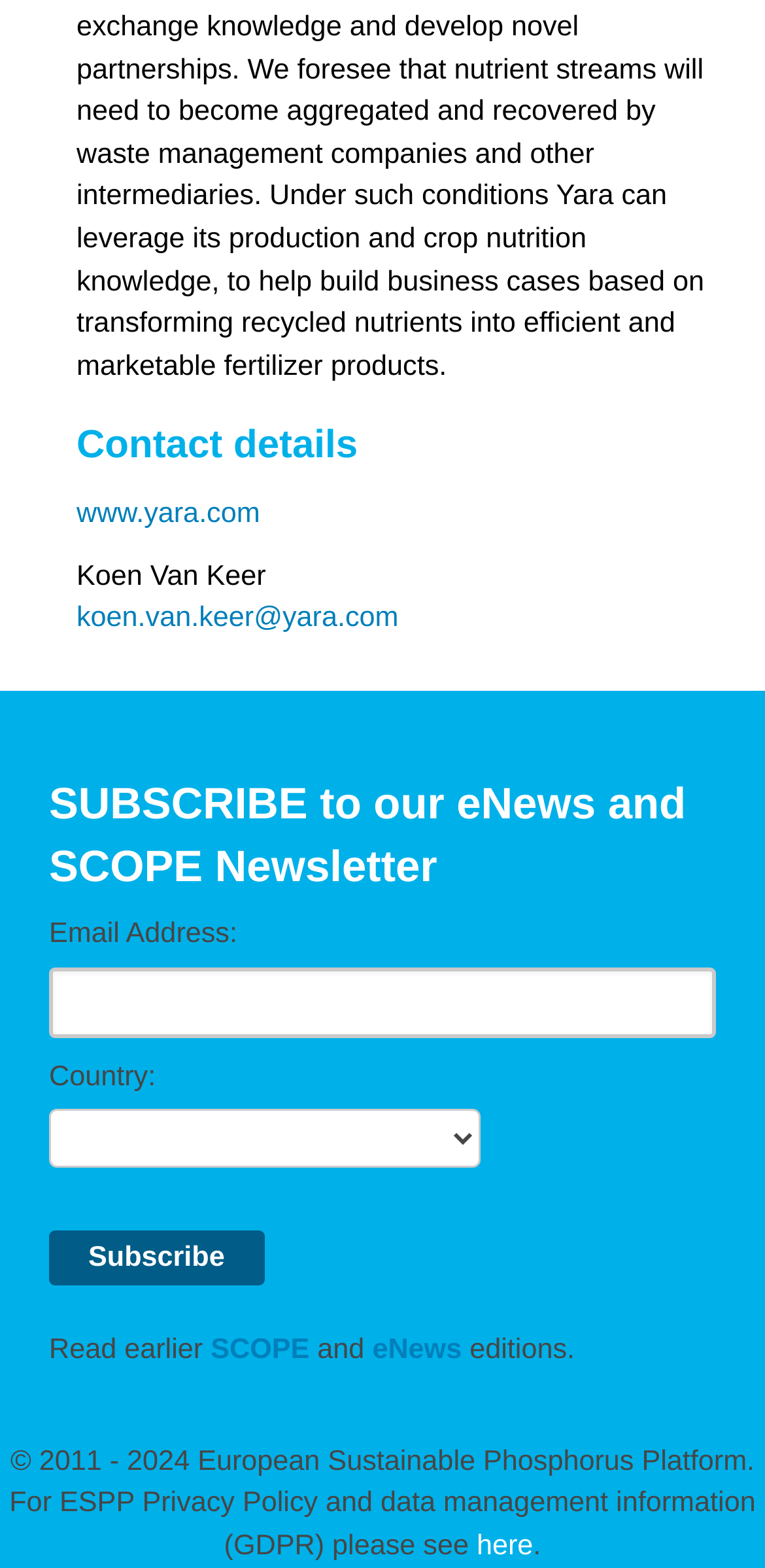What is the copyright year range?
Based on the image, provide your answer in one word or phrase.

2011 - 2024